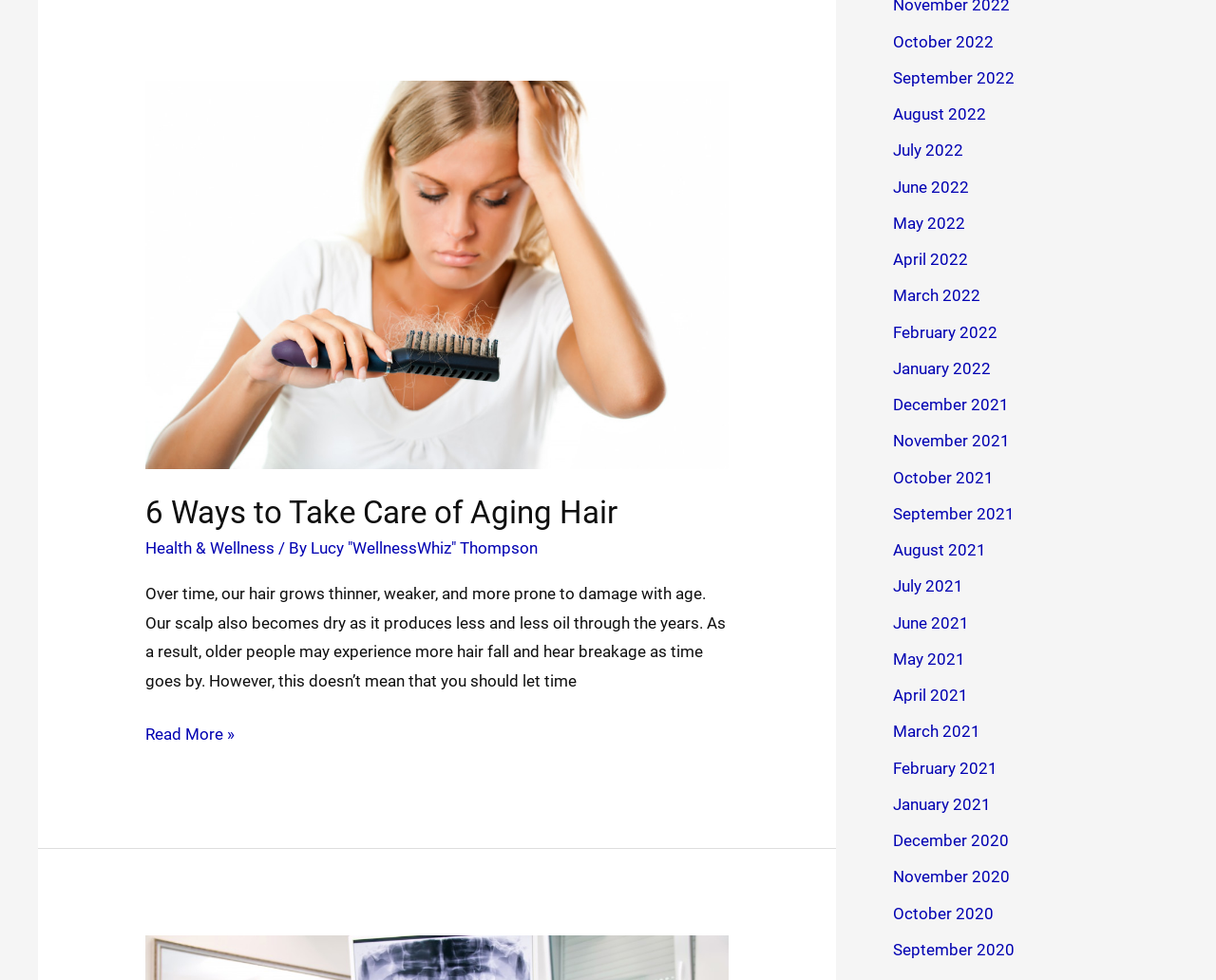Predict the bounding box coordinates for the UI element described as: "March 2021". The coordinates should be four float numbers between 0 and 1, presented as [left, top, right, bottom].

[0.734, 0.737, 0.806, 0.756]